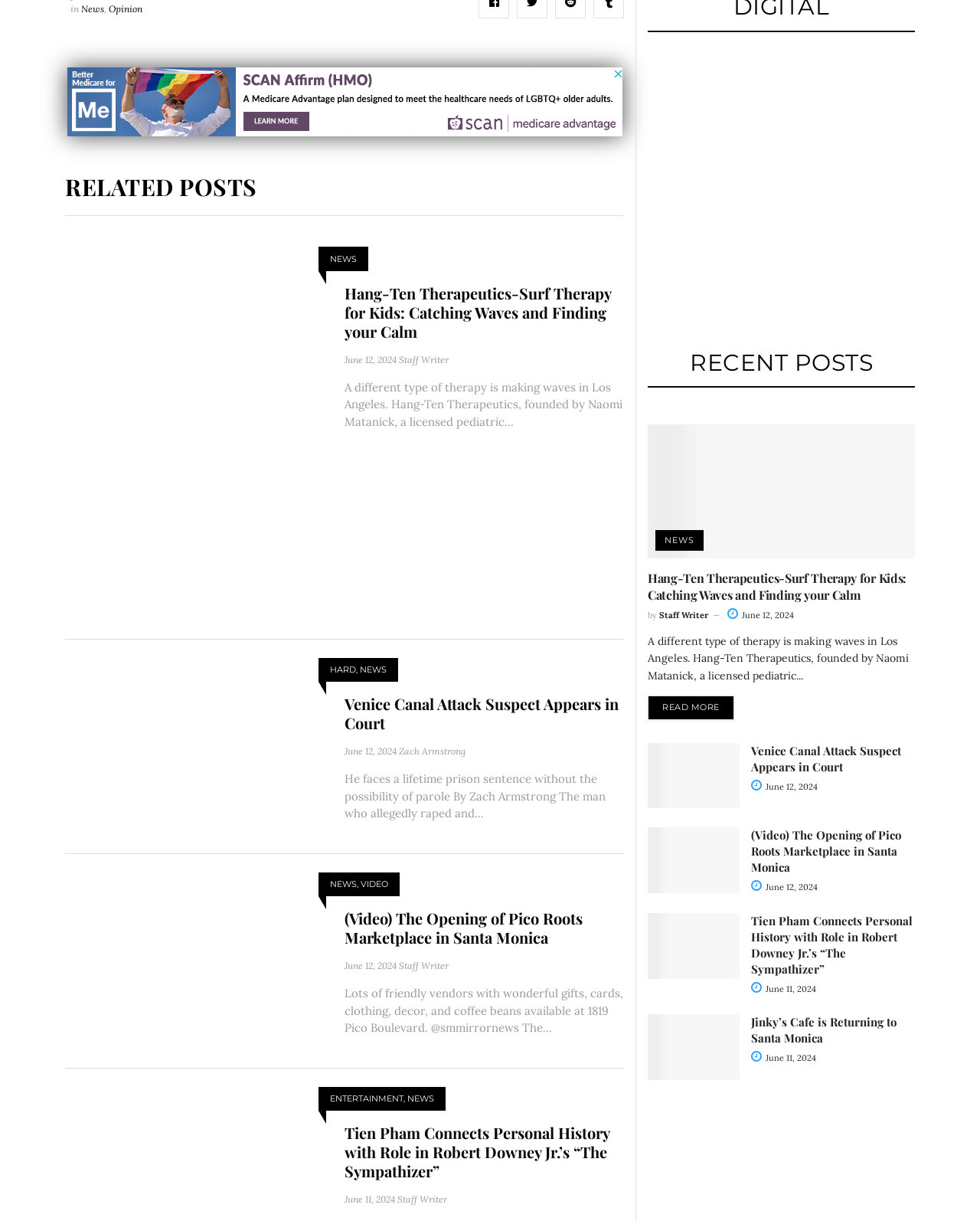Pinpoint the bounding box coordinates of the area that must be clicked to complete this instruction: "Watch '(Video) The Opening of Pico Roots Marketplace in Santa Monica'".

[0.352, 0.744, 0.637, 0.775]